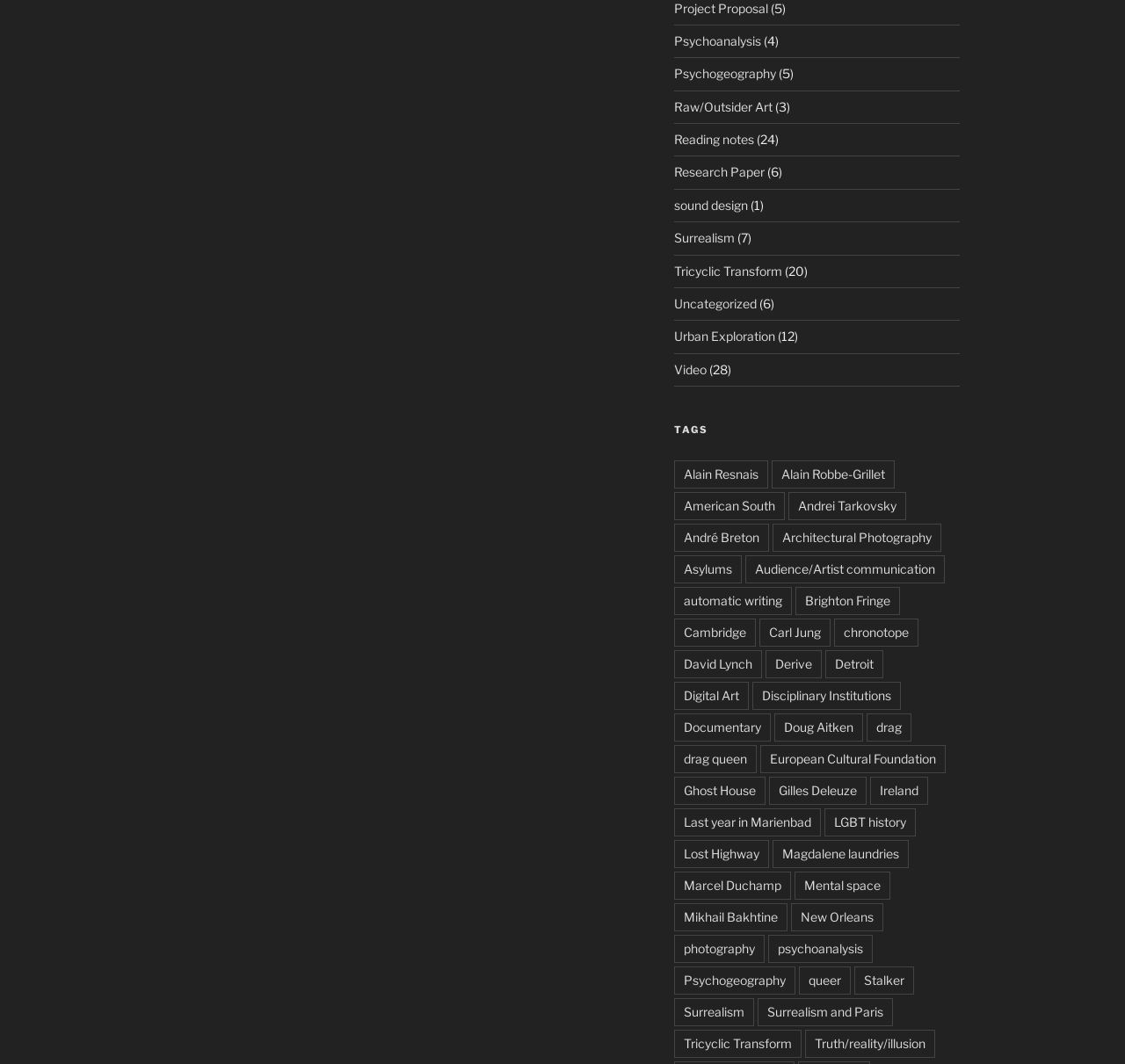Determine the bounding box coordinates for the region that must be clicked to execute the following instruction: "Click on the 'Surrealism' link".

[0.599, 0.217, 0.653, 0.231]